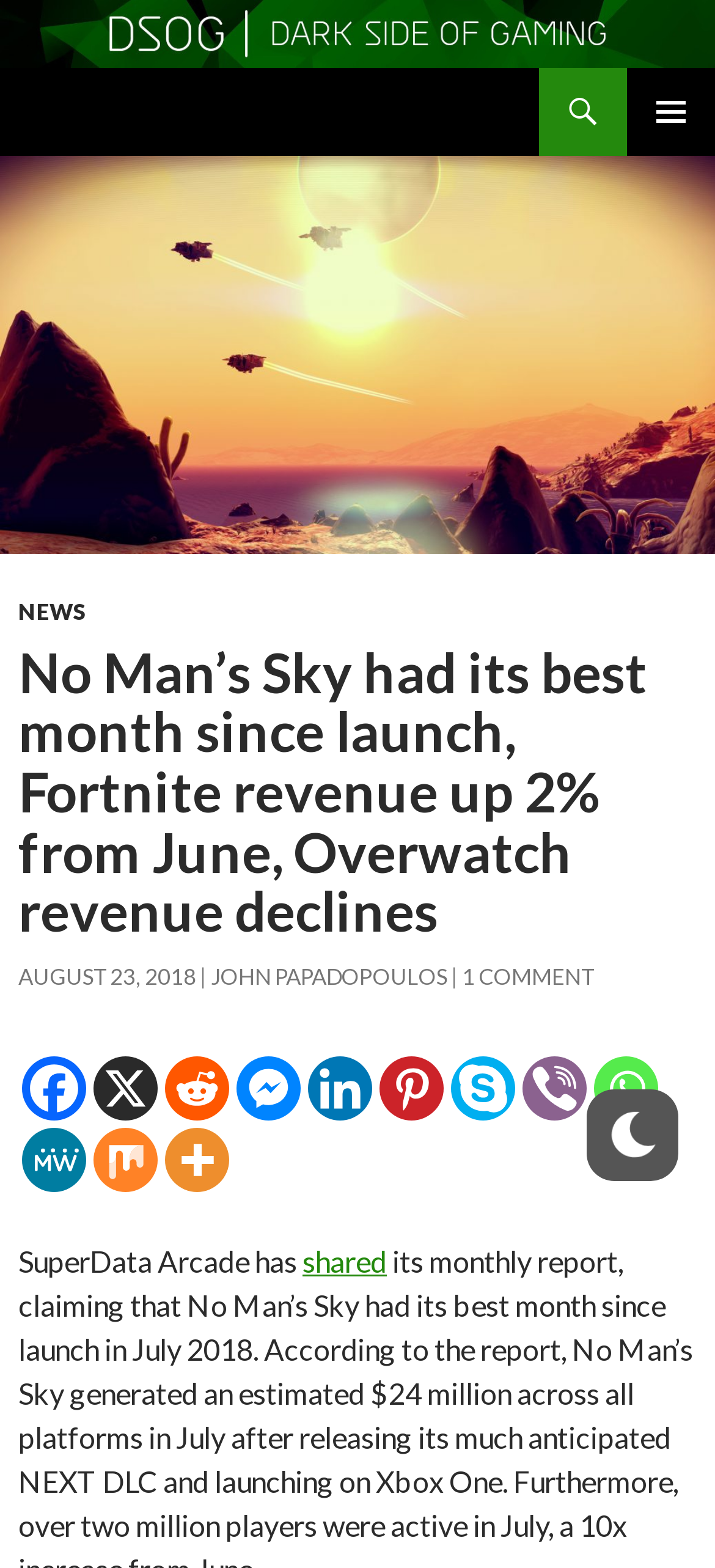Who is the author of the article?
Please provide a comprehensive answer based on the visual information in the image.

The author of the article can be determined by looking at the section below the main heading, where the author's name 'John Papadopoulos' is mentioned.